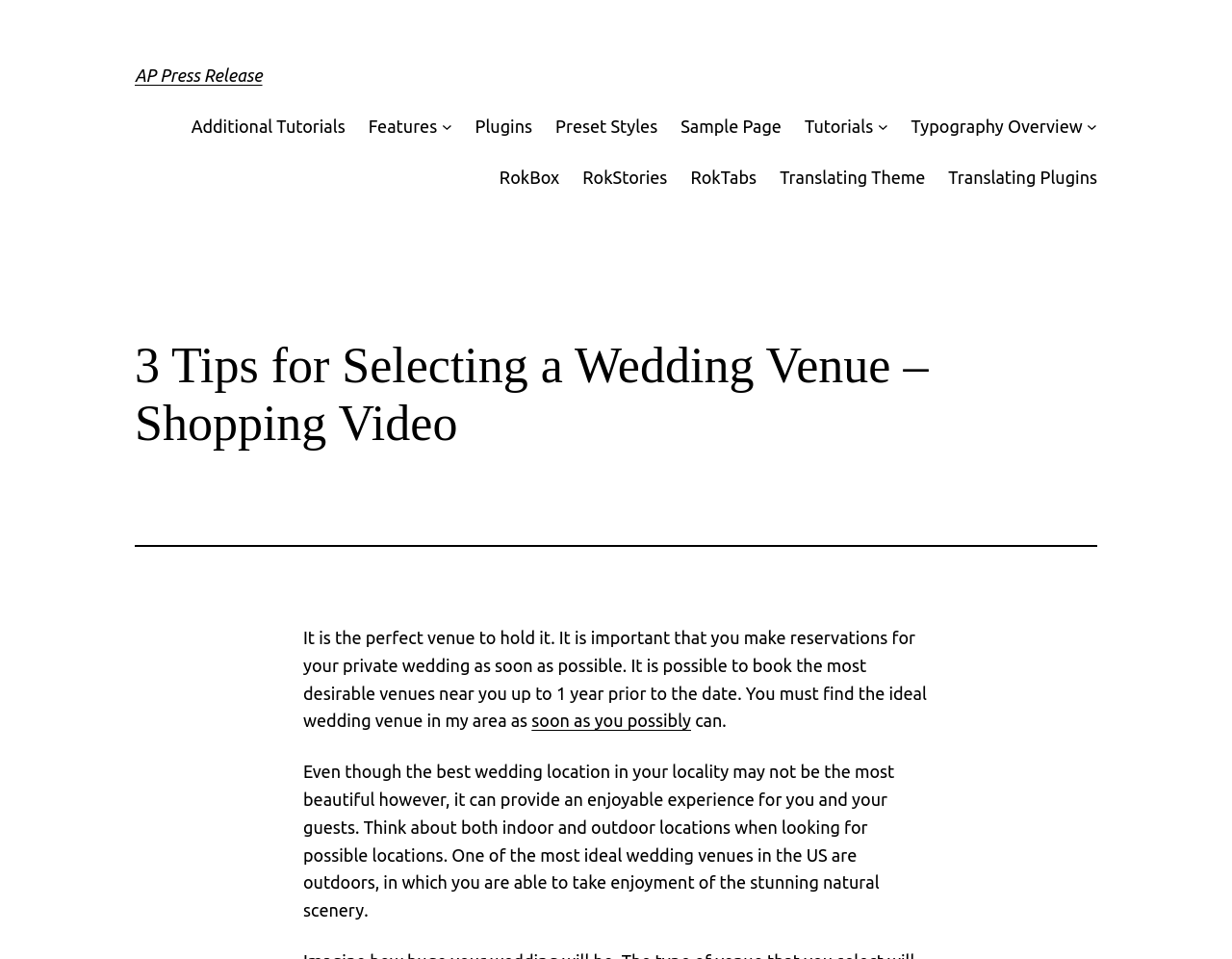Deliver a detailed narrative of the webpage's visual and textual elements.

This webpage appears to be a blog post or article about selecting a wedding venue. At the top, there is a heading that reads "AP Press Release" with a link to it. Below this, there are several links to various tutorials, features, and plugins, including "Additional Tutorials", "Features", "Plugins", "Preset Styles", "Sample Page", "Tutorials", and "Typography Overview". These links are arranged horizontally across the page.

Further down, there is a main heading that reads "3 Tips for Selecting a Wedding Venue – Shopping Video". Below this, there is a separator line that spans the width of the page. The main content of the page is a block of text that provides tips for selecting a wedding venue. The text is divided into two paragraphs. The first paragraph discusses the importance of making reservations for a private wedding as soon as possible and finding the ideal wedding venue in one's area. The second paragraph provides more general advice on considering both indoor and outdoor locations and enjoying the natural scenery.

There are also several links and buttons scattered throughout the page, including a link to "soon as you possibly" and buttons to expand submenus for "Features", "Tutorials", and "Typography Overview". Additionally, there are links to "RokBox", "RokStories", "RokTabs", "Translating Theme", and "Translating Plugins" located below the main content area.